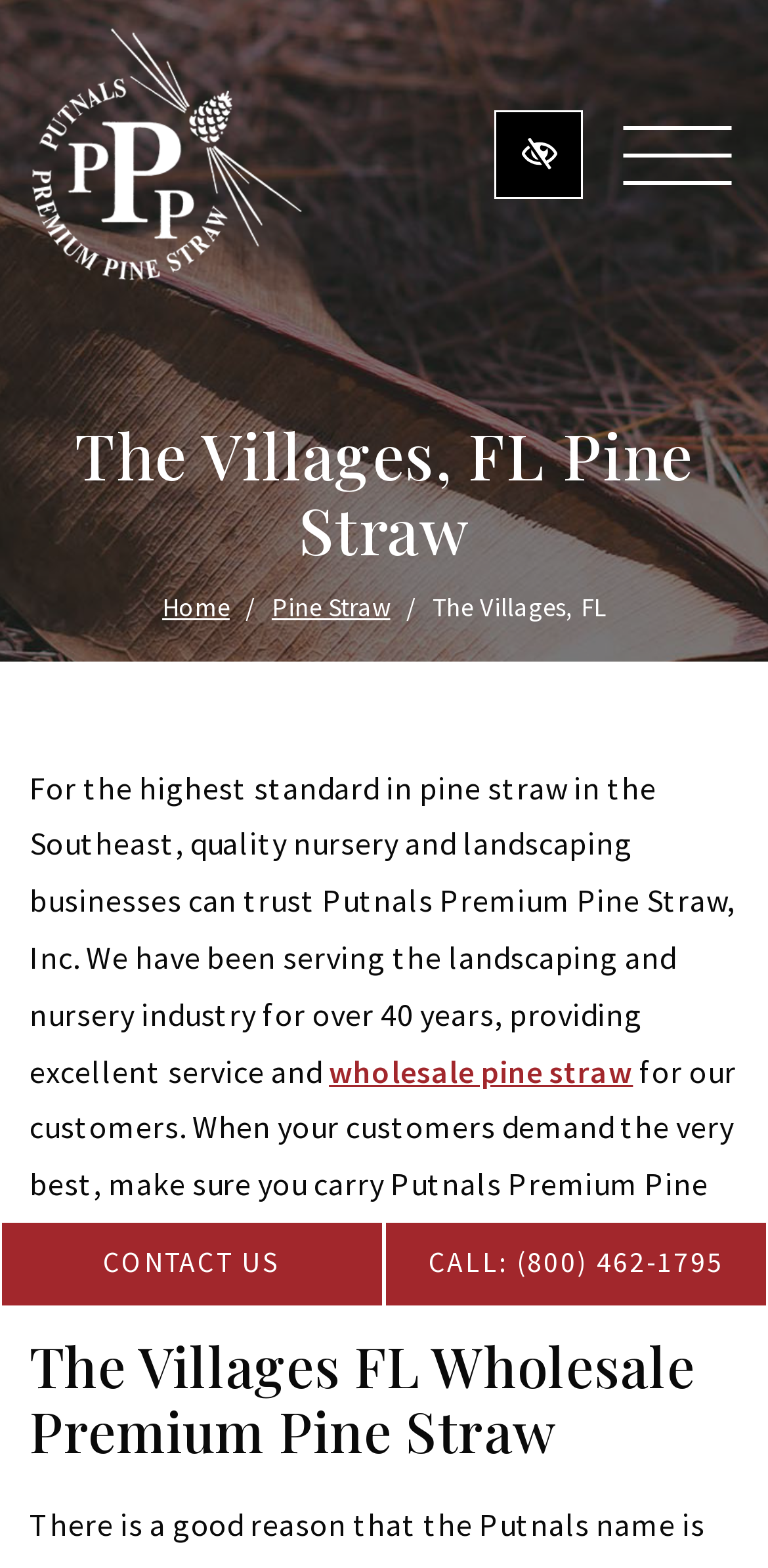How many years has Putnals Premium Pine Straw been serving the landscaping and nursery industry?
Please ensure your answer is as detailed and informative as possible.

I found this information by reading the paragraph of text on the webpage, which says 'We have been serving the landscaping and nursery industry for over 40 years, providing excellent service and...'. This suggests that the company has a long history of serving its customers.